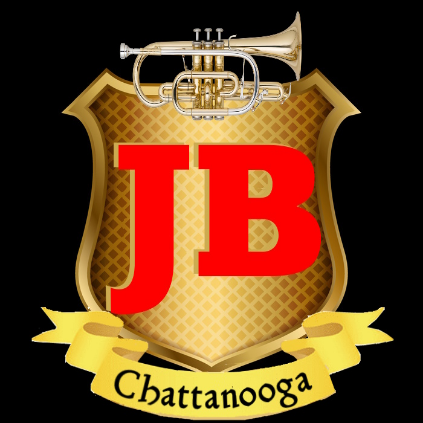Provide a thorough description of the image presented.

The image features a vibrant logo for the Jericho Brass Band (JBB), prominently displayed within a stylish emblem. At the center of the logo, the bold red letters "JB" stand out against a textured golden background, encapsulating the band's identity. Above the lettering, a detailed illustration of a trumpet signifies the musical focus of the ensemble. Below the emblem, a decorative ribbon banner reads "Chattanooga," indicating the band’s regional connection. This logo not only represents the ensemble's dedication to brass music but also serves as a mark of their community involvement and cultural presence in the Chattanooga area.